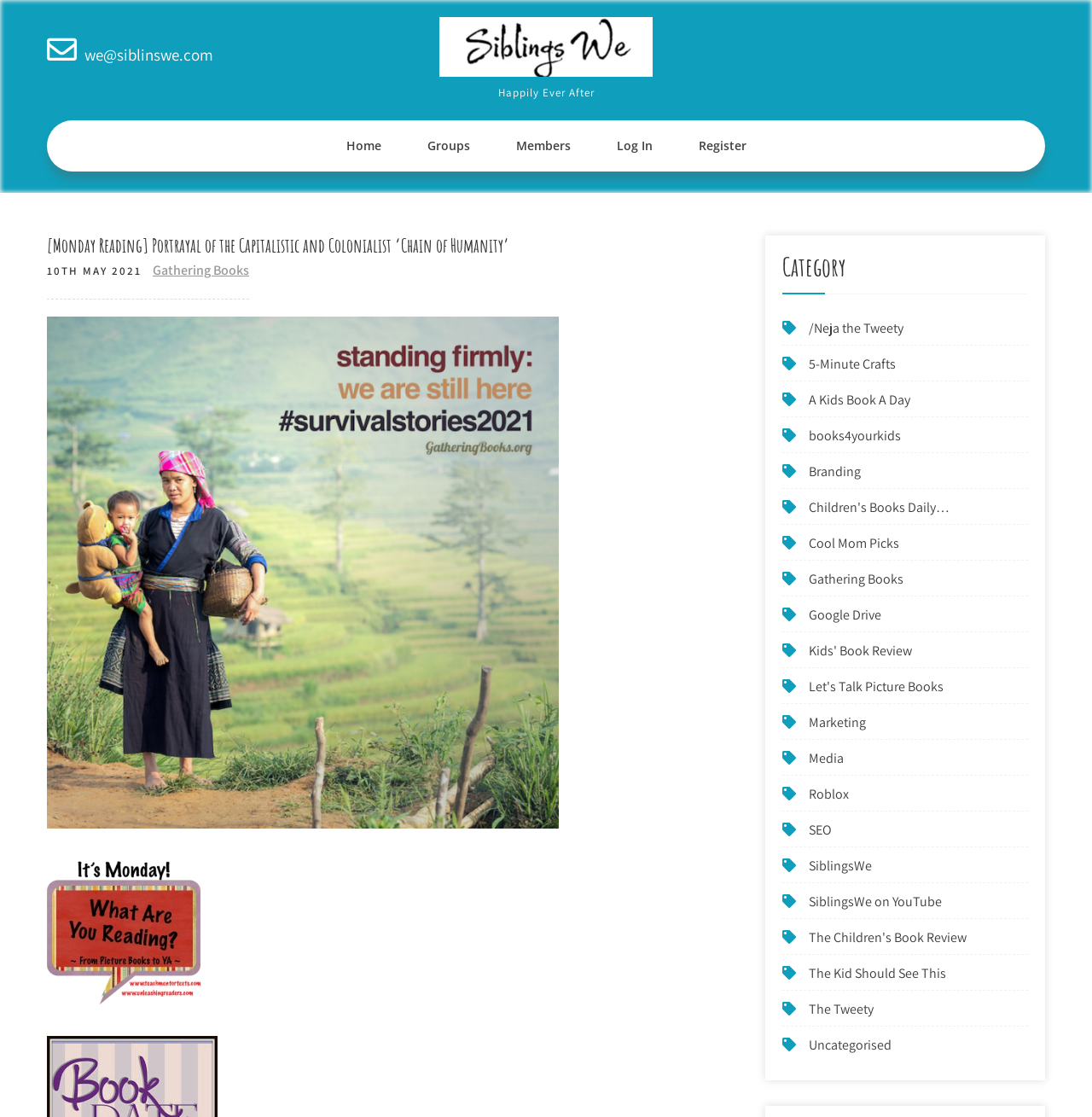Please answer the following question using a single word or phrase: 
How many links are there in the top navigation bar?

5